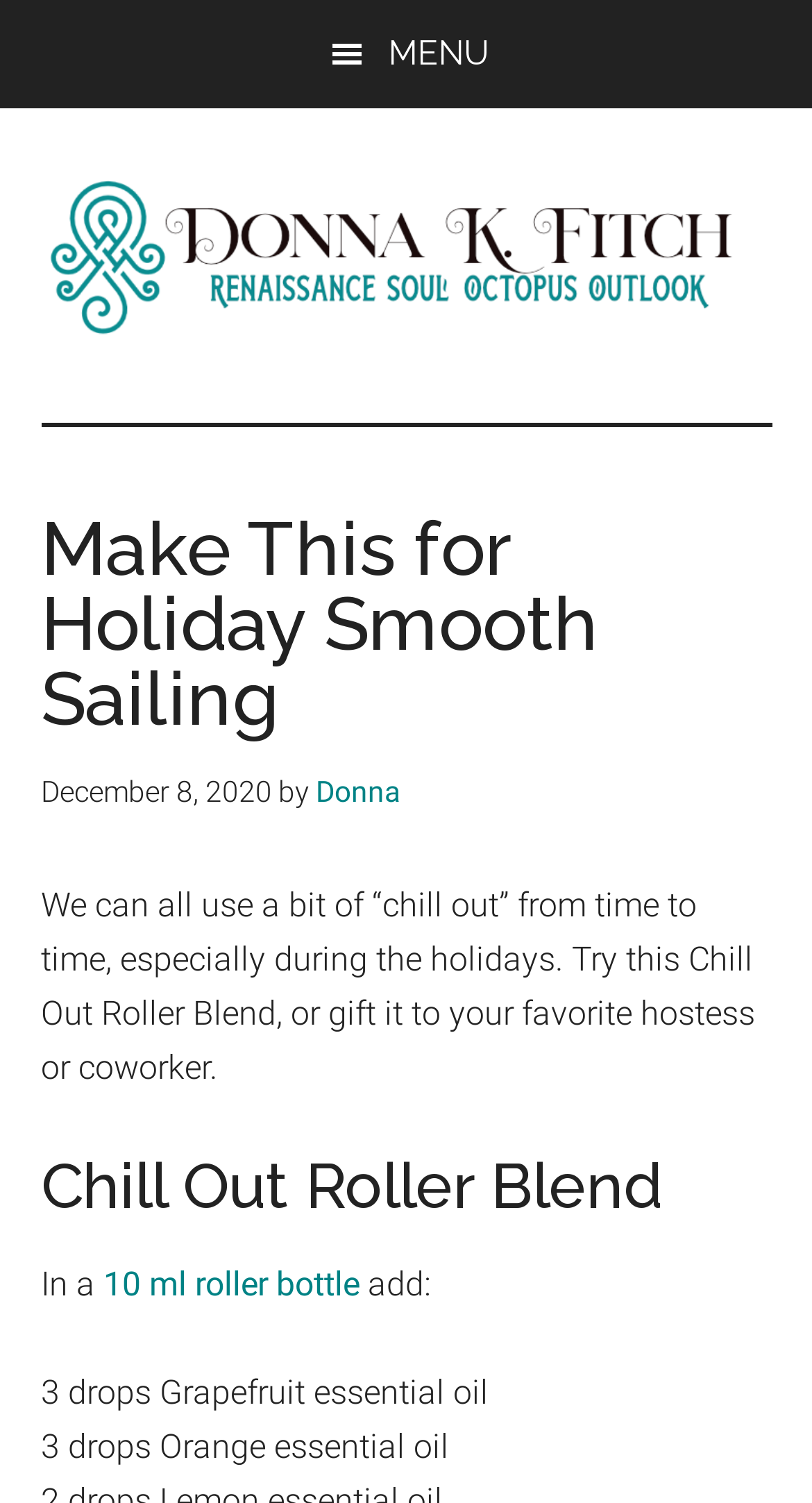What is the name of the essential oil blend?
Look at the image and respond with a one-word or short phrase answer.

Chill Out Roller Blend